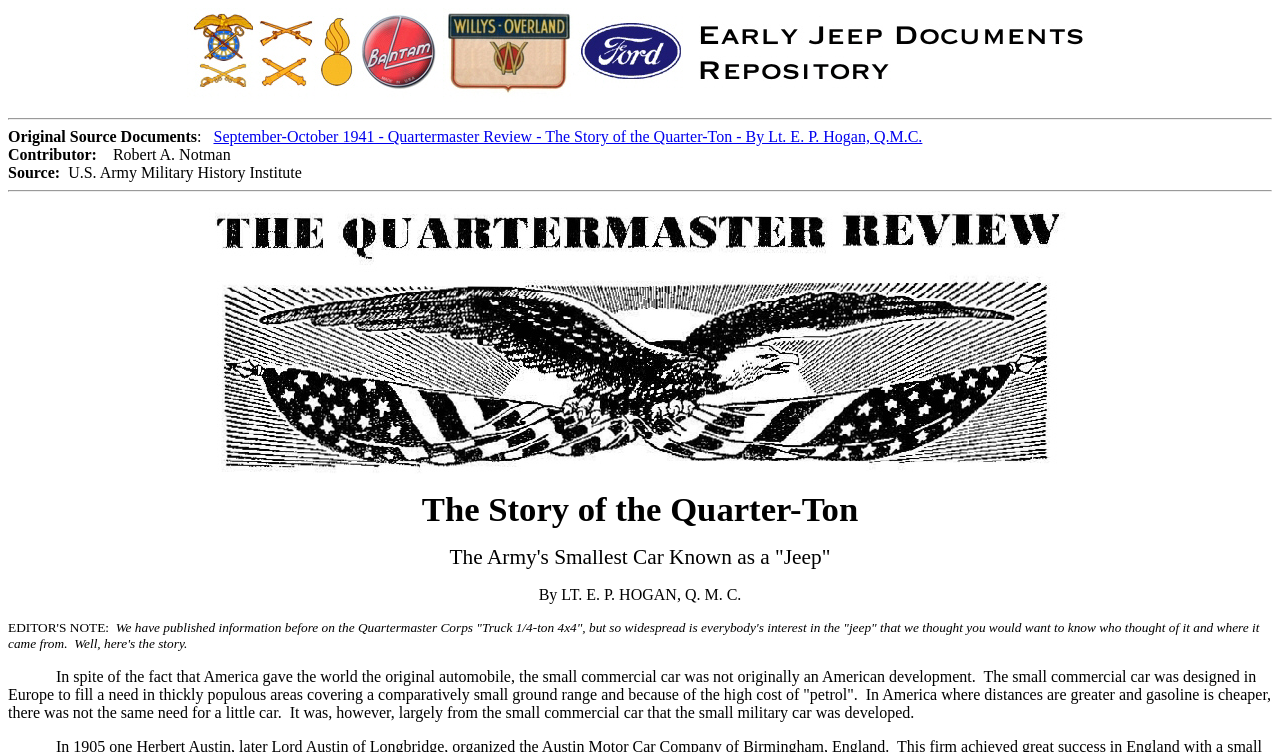Respond to the question below with a concise word or phrase:
Who wrote the story 'The Story of the Quarter-Ton'?

Lt. E. P. Hogan, Q.M.C.